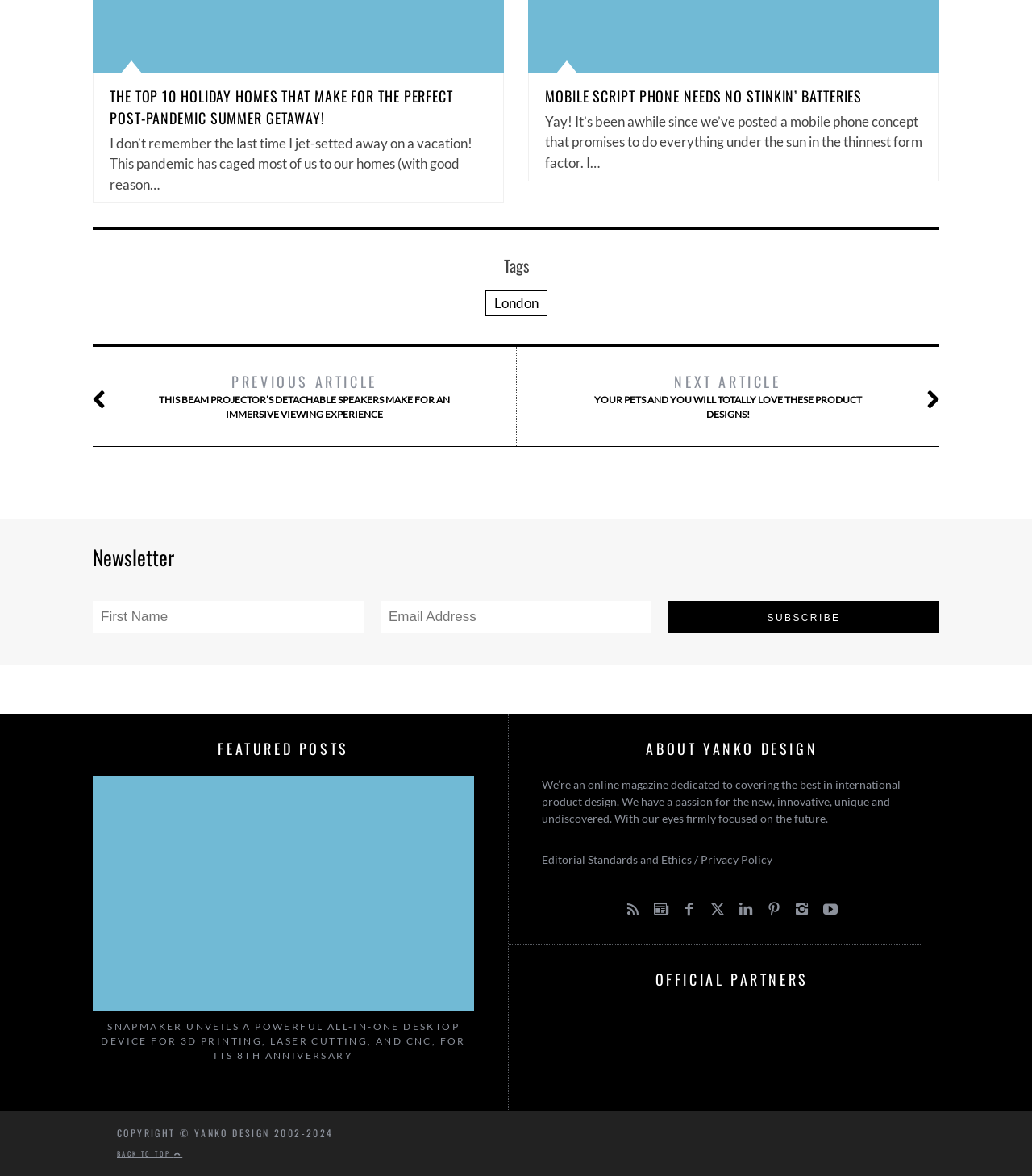Please identify the bounding box coordinates of the area I need to click to accomplish the following instruction: "View the previous article".

[0.147, 0.316, 0.443, 0.359]